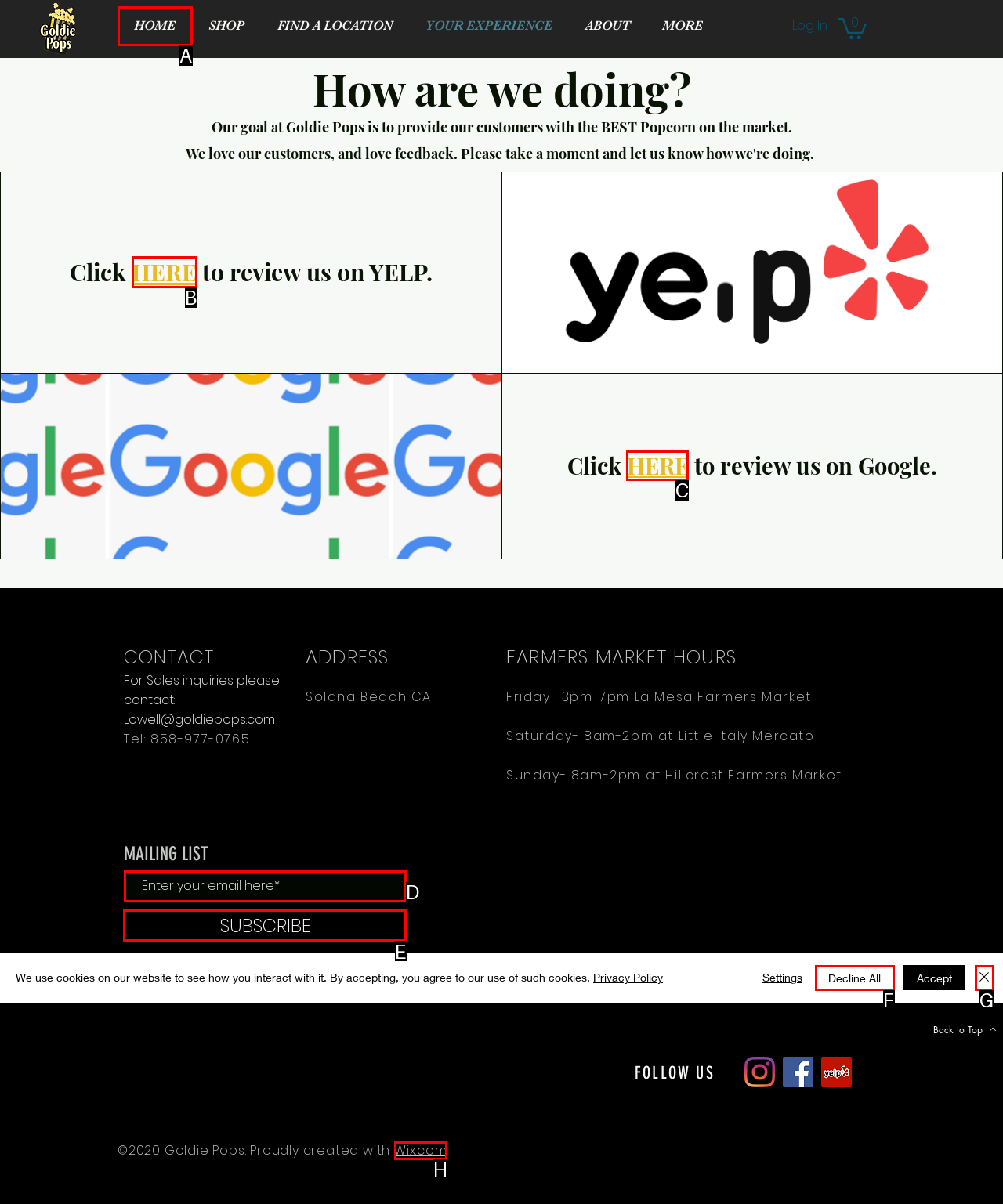Choose the HTML element you need to click to achieve the following task: Click the 'SUBSCRIBE' button
Respond with the letter of the selected option from the given choices directly.

E